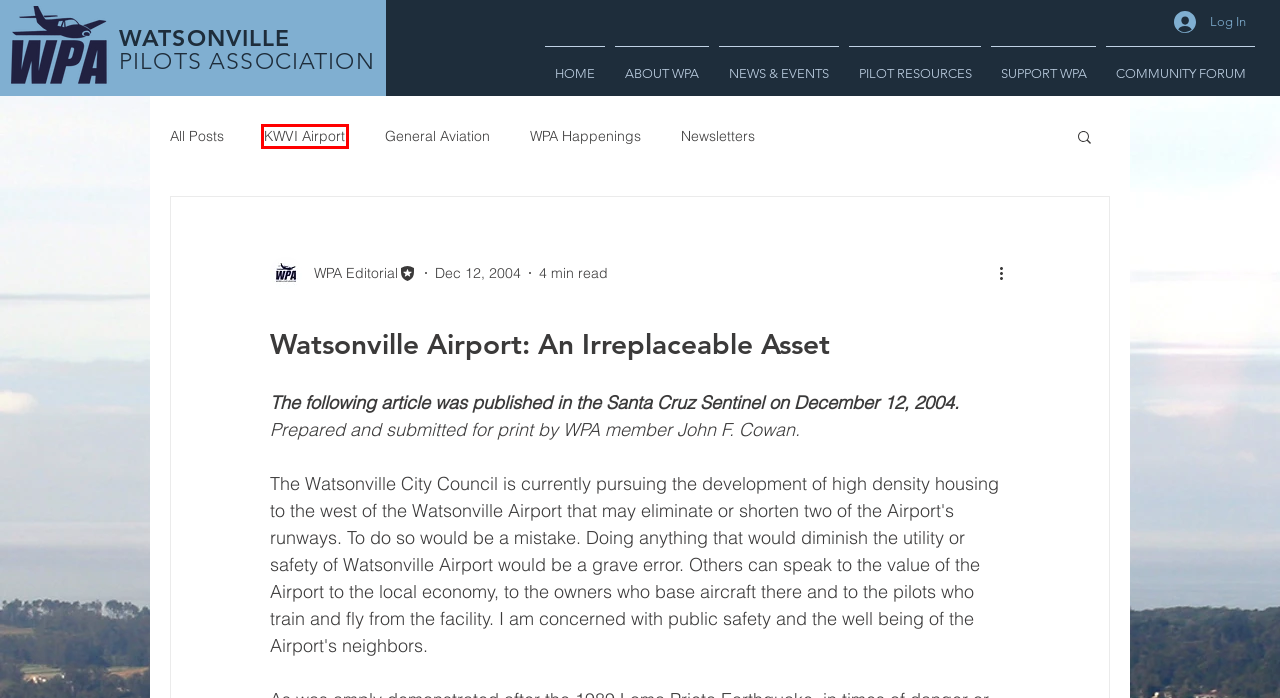You are provided a screenshot of a webpage featuring a red bounding box around a UI element. Choose the webpage description that most accurately represents the new webpage after clicking the element within the red bounding box. Here are the candidates:
A. SUPPORT WPA | Watsonville Pilots
B. Watsonville Pilots Association | Advocacy | United States
C. WPA Happenings
D. ABOUT WPA | Watsonville Pilots
E. Latest News | Watsonville Pilots
F. KWVI Airport
G. Watsonville Pilots
H. General Aviation

F